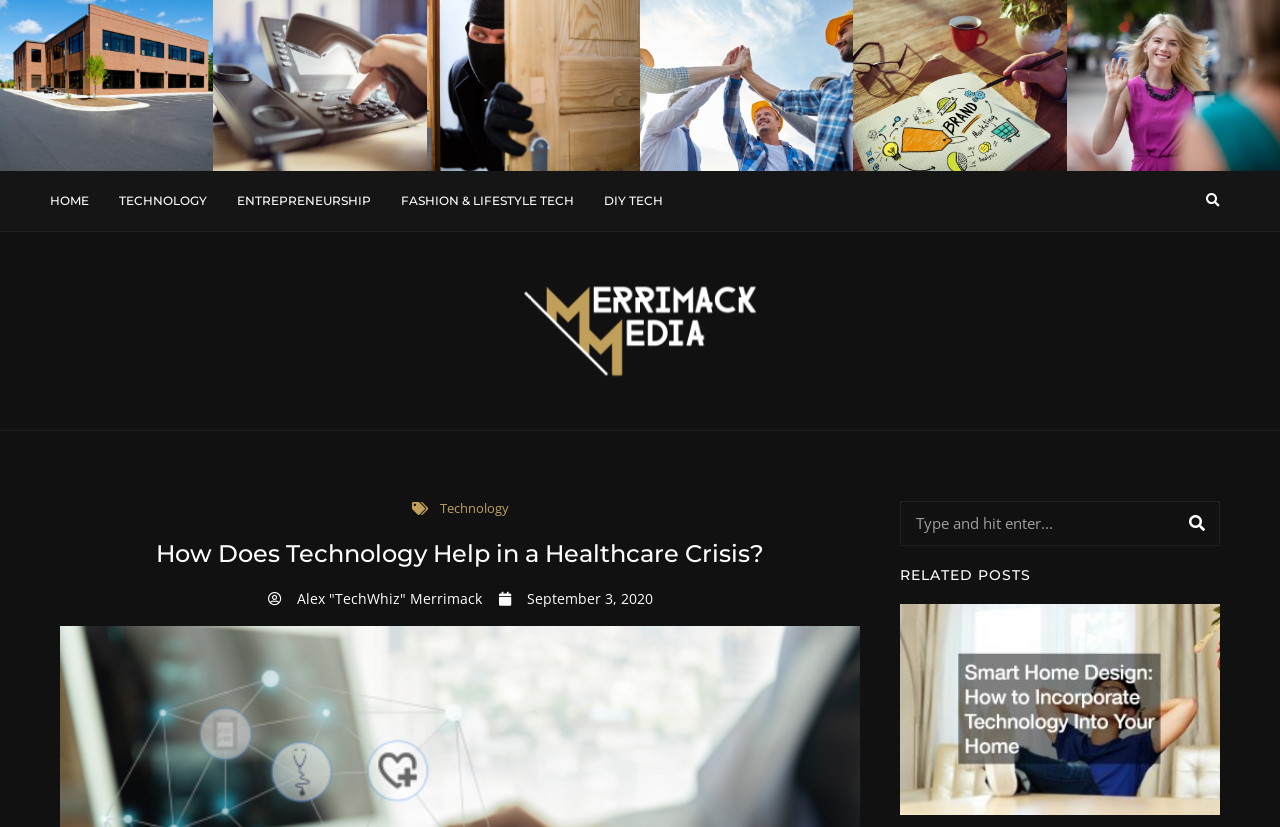Pinpoint the bounding box coordinates of the element to be clicked to execute the instruction: "Read about Technology".

[0.343, 0.603, 0.397, 0.625]